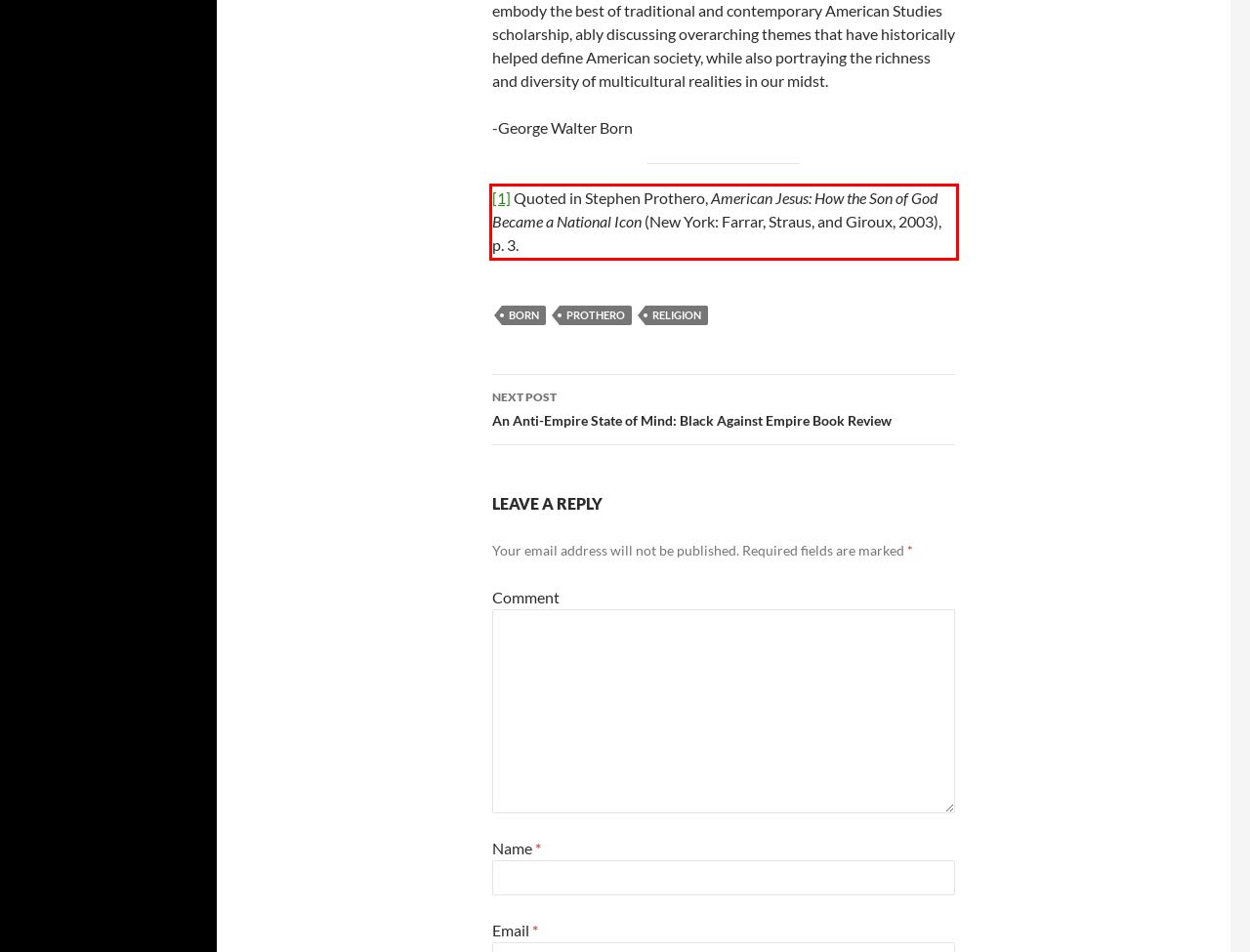Using the provided screenshot of a webpage, recognize the text inside the red rectangle bounding box by performing OCR.

[1] Quoted in Stephen Prothero, American Jesus: How the Son of God Became a National Icon (New York: Farrar, Straus, and Giroux, 2003), p. 3.